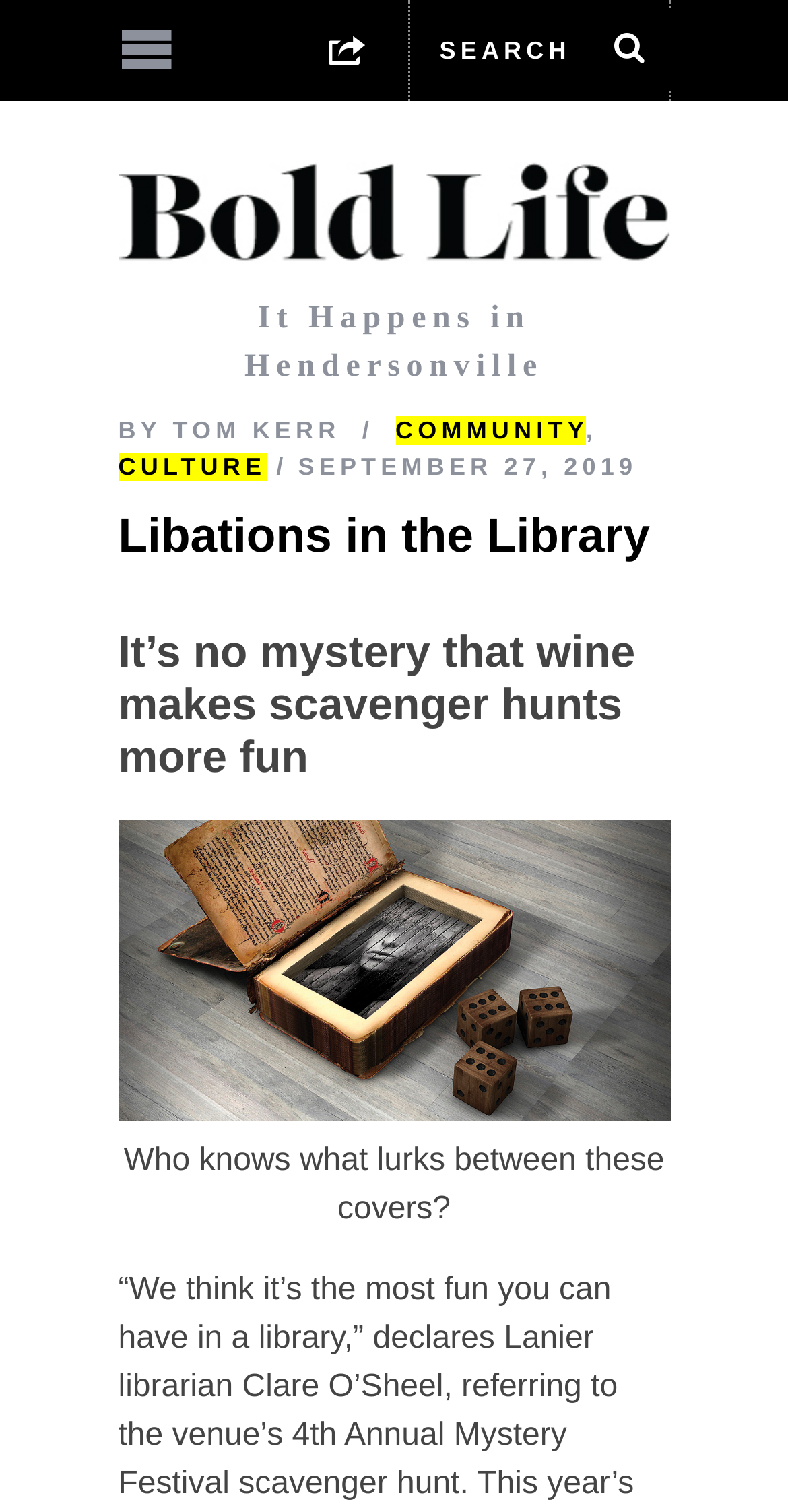What is the main topic of the article?
Please give a detailed answer to the question using the information shown in the image.

The webpage has a heading 'Libations in the Library', which is likely the main topic of the article.